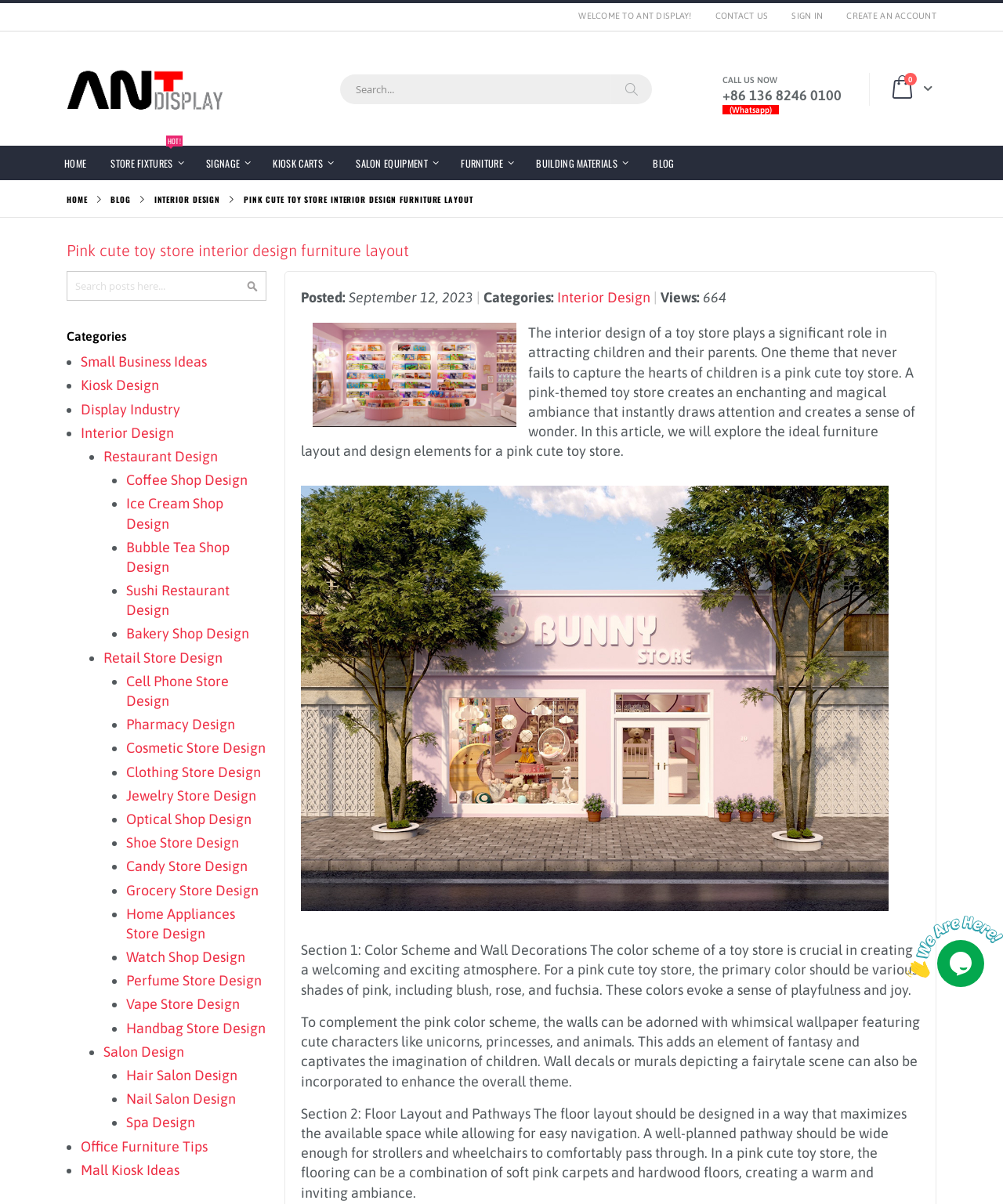Pinpoint the bounding box coordinates for the area that should be clicked to perform the following instruction: "Search for something".

[0.337, 0.079, 0.38, 0.093]